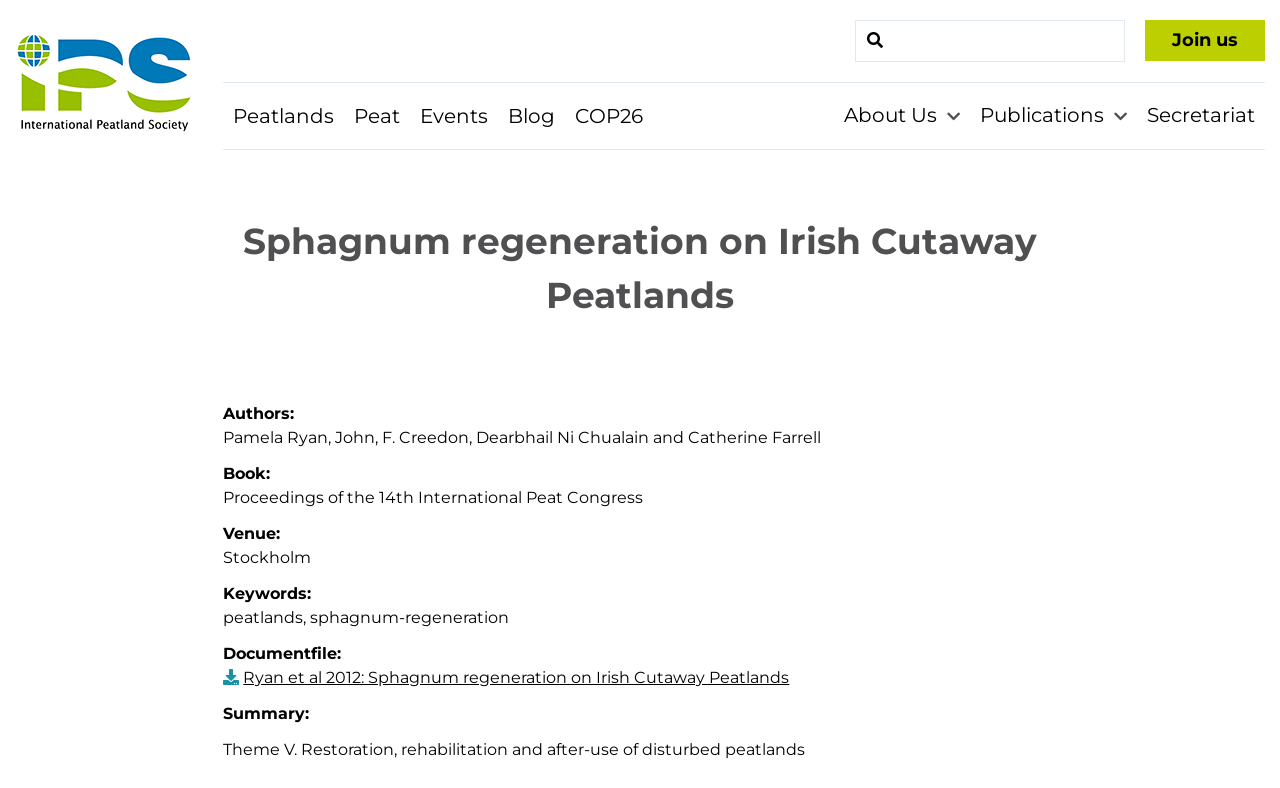Present a detailed account of what is displayed on the webpage.

The webpage appears to be a publication page from the International Peatland Society. At the top left, there is a logo of the International Peatland Society, accompanied by a link to the organization's homepage. Next to the logo, there is a search bar with a magnifying glass icon. On the top right, there is a "Join us" link.

Below the top section, there is a navigation menu with links to various sections, including "Peatlands", "Peat", "Events", "Blog", "COP26", "About Us", "Publications", and "Secretariat". 

The main content of the page is a publication summary, which is headed by a title "Sphagnum regeneration on Irish Cutaway Peatlands". Below the title, there are details about the publication, including authors, book title, venue, and keywords. The authors listed are Pamela Ryan, John F. Creedon, Dearbhail Ni Chualain, and Catherine Farrell. The book title is "Proceedings of the 14th International Peat Congress", and the venue is Stockholm. The keywords are "peatlands" and "sphagnum-regeneration". 

There is also a link to download the document file, labeled "Ryan et al 2012: Sphagnum regeneration on Irish Cutaway Peatlands". Finally, there is a summary of the publication, which is "Theme V. Restoration, rehabilitation and after-use of disturbed peatlands".